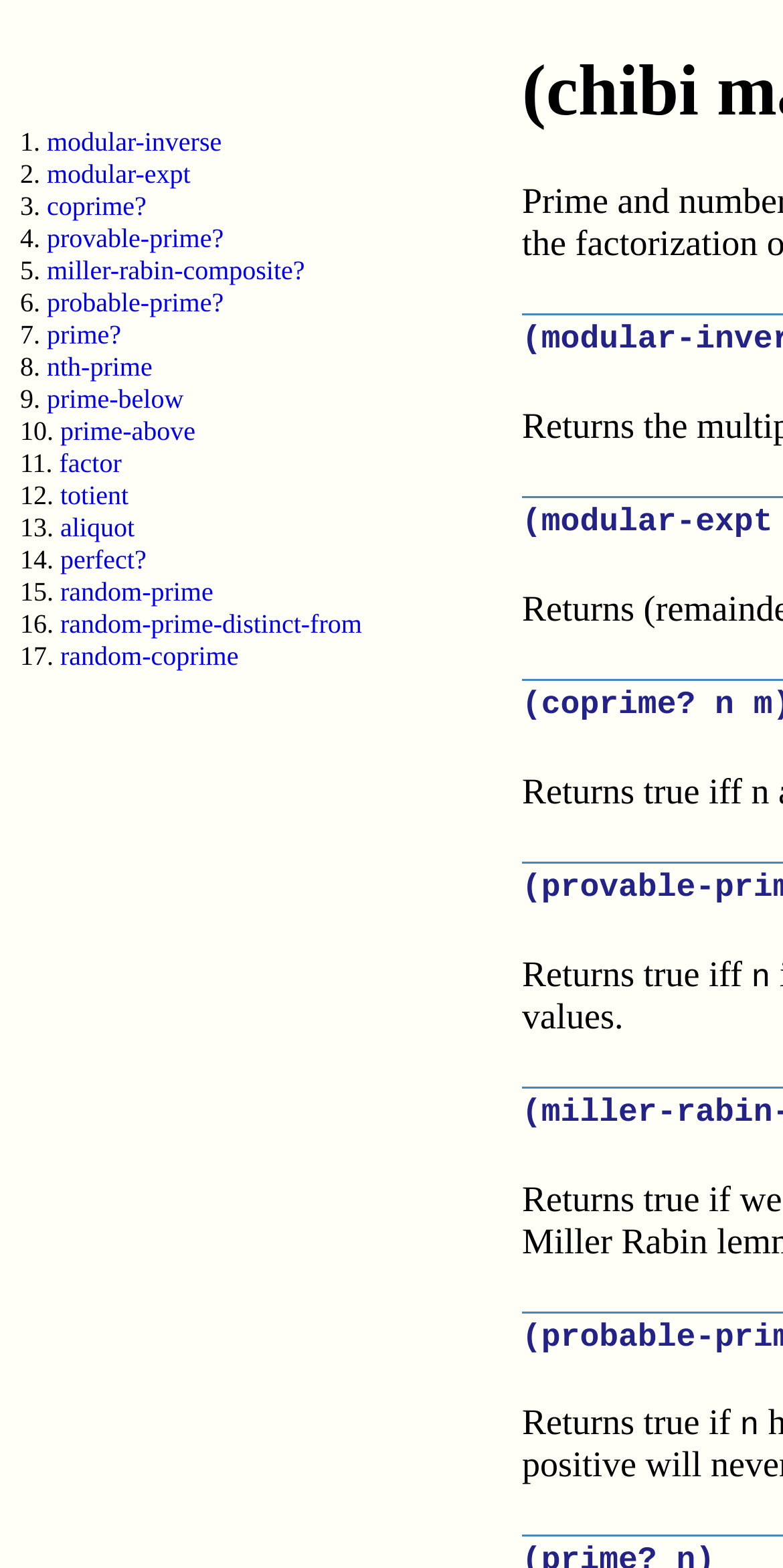Extract the bounding box of the UI element described as: "Display “Science Fair Board”".

None